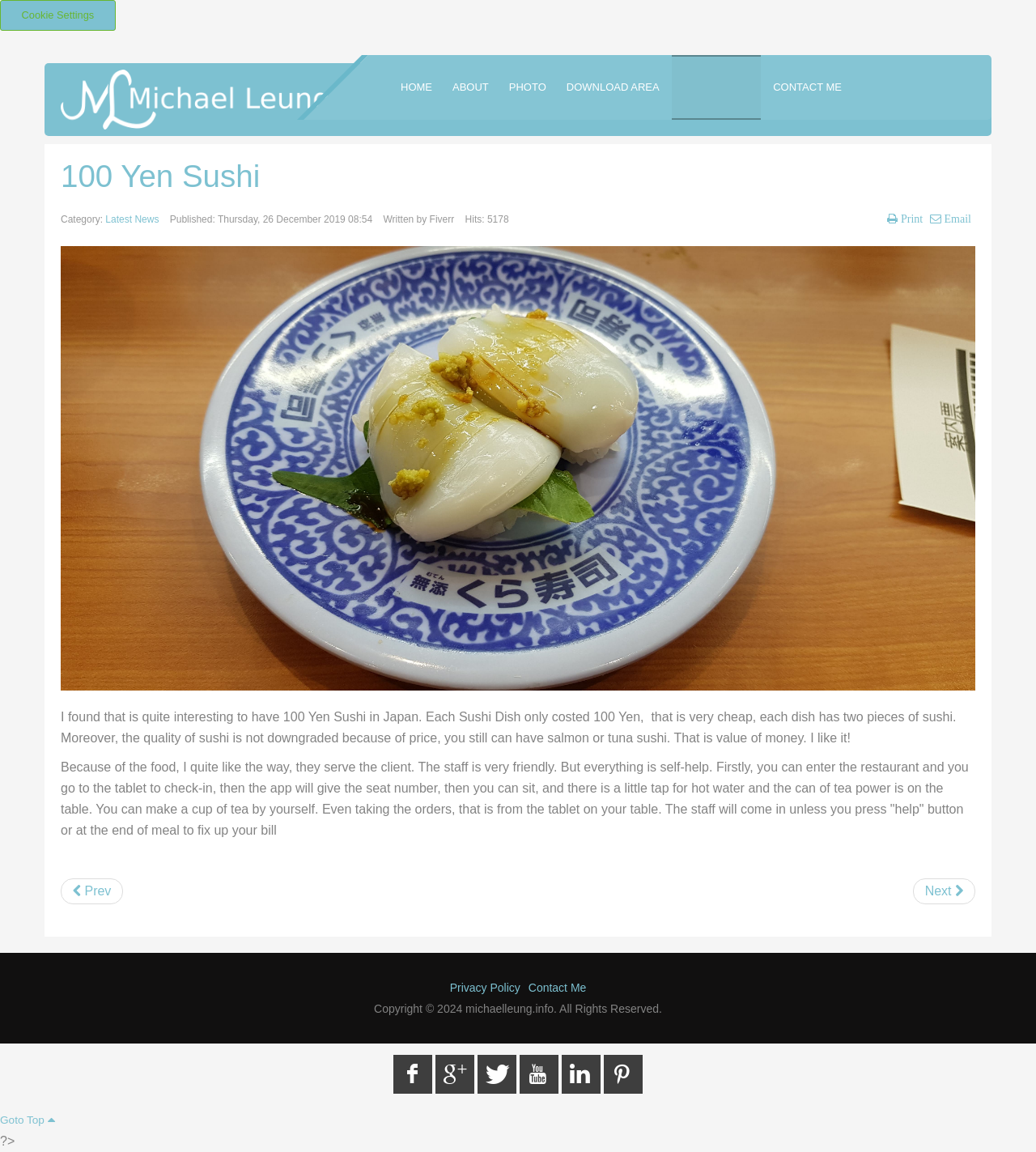Locate the bounding box coordinates of the element I should click to achieve the following instruction: "Read the latest news".

[0.648, 0.048, 0.735, 0.104]